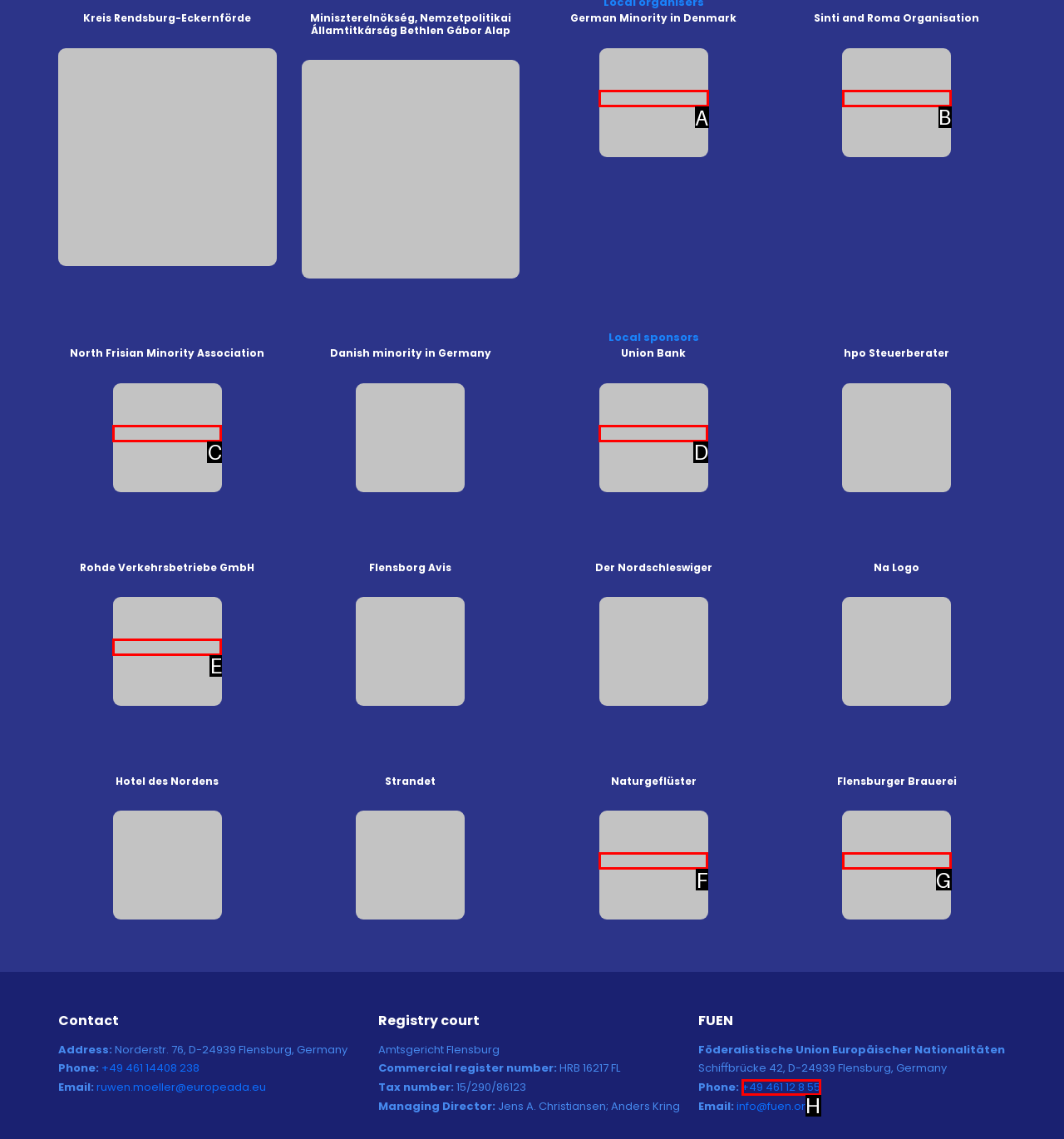Select the proper UI element to click in order to perform the following task: Visit German Minority in Denmark. Indicate your choice with the letter of the appropriate option.

A